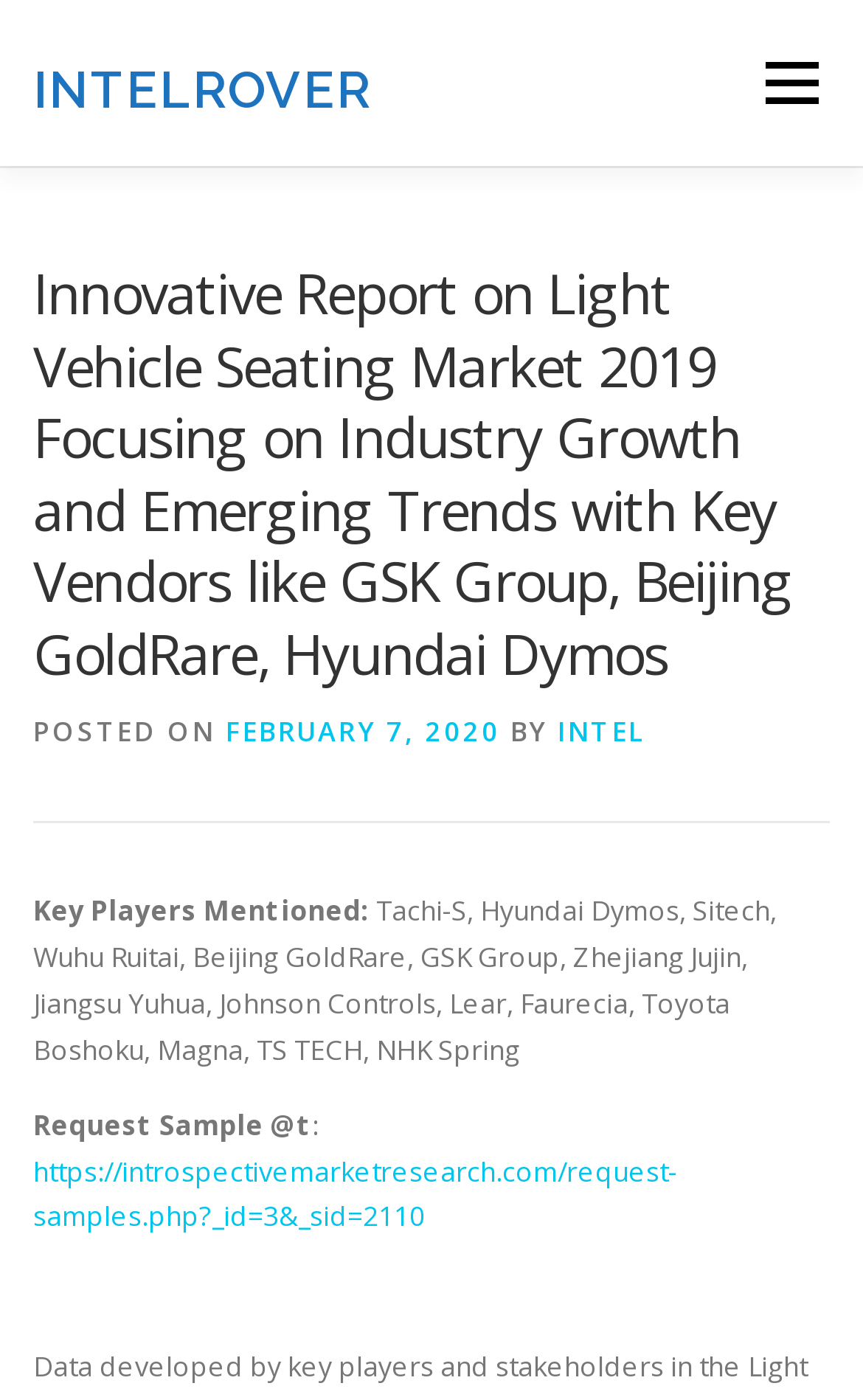Kindly respond to the following question with a single word or a brief phrase: 
What is the URL of the sample request page?

https://introspectivemarketresearch.com/request-samples.php?_id=3&_sid=2110